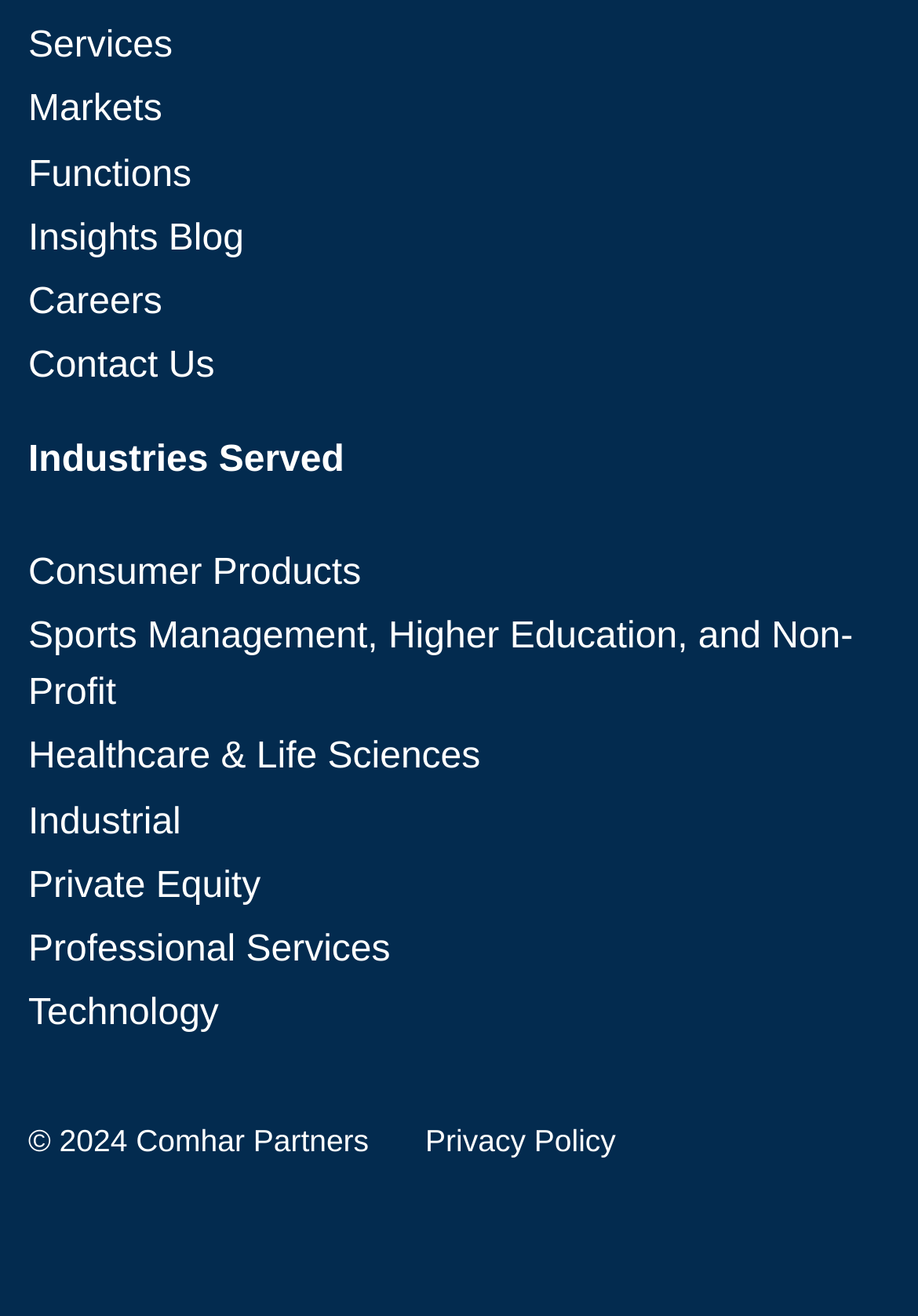Please provide the bounding box coordinates for the element that needs to be clicked to perform the instruction: "Click on Services". The coordinates must consist of four float numbers between 0 and 1, formatted as [left, top, right, bottom].

[0.031, 0.02, 0.188, 0.05]